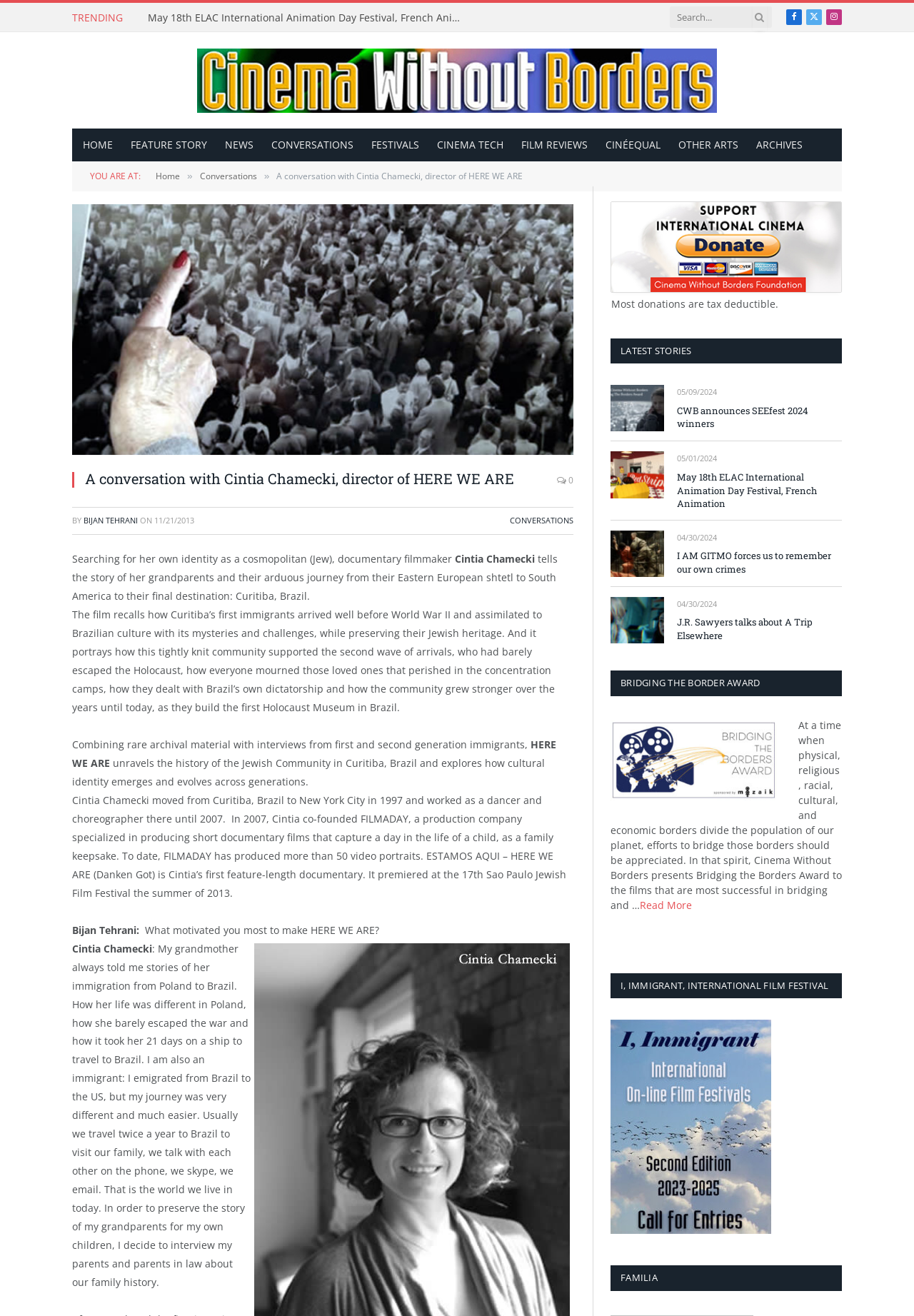Describe all the key features of the webpage in detail.

This webpage is an article about a conversation with Cintia Chamecki, the director of the documentary film "HERE WE ARE". The page is divided into several sections. At the top, there is a navigation menu with links to different categories such as "HOME", "FEATURE STORY", "NEWS", and others. Below the menu, there is a search bar with a magnifying glass icon.

The main content of the page is an interview with Cintia Chamecki, where she talks about her documentary film "HERE WE ARE", which tells the story of her grandparents' journey from Eastern Europe to South America. The interview is divided into several paragraphs, with headings and subheadings. There are also links to other articles and a "Donate with PayPal" button.

On the right side of the page, there is a section titled "LATEST STORIES" with three articles, each with a heading, a link, and a date. The articles are about film festivals and awards.

At the bottom of the page, there is a section about the "BRIDGING THE BORDER AWARD", which is presented by Cinema Without Borders to films that bridge physical, religious, racial, cultural, and economic borders. There is a brief description of the award and a "Read More" link.

Throughout the page, there are several images, including a logo of Cinema Without Borders and a photo of Cintia Chamecki. There are also social media links to Facebook, Twitter, and Instagram.